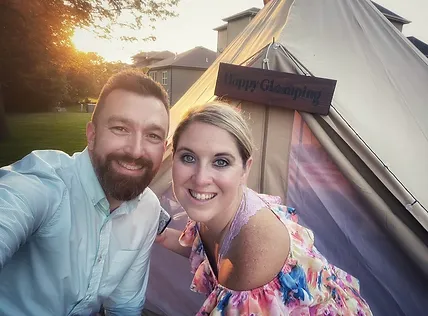What is the woman wearing?
Can you offer a detailed and complete answer to this question?

The caption describes the woman's attire as a vibrant, floral off-shoulder top, which adds to her radiant and happy appearance in the image.